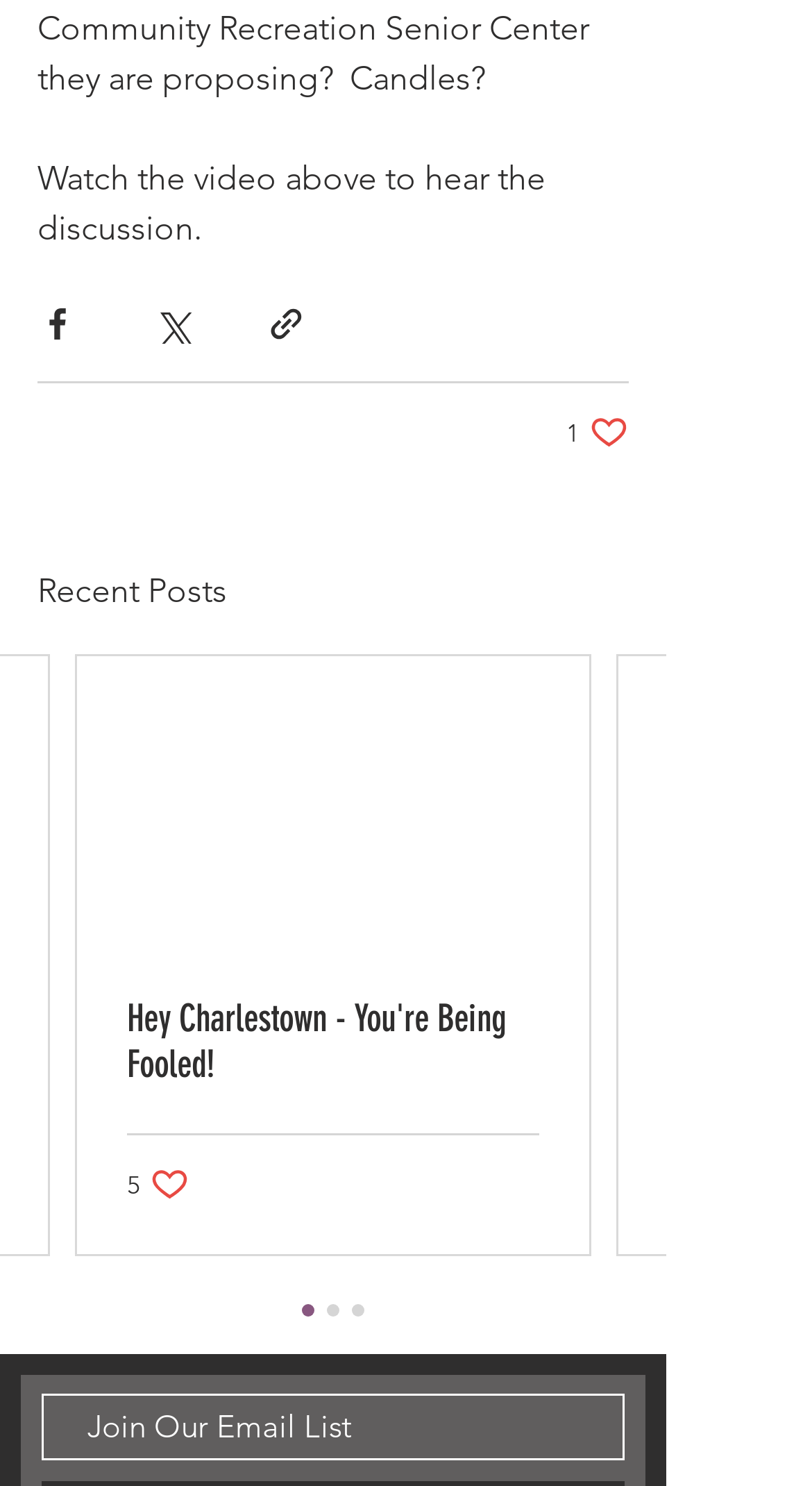Answer in one word or a short phrase: 
What is the text of the first link in the article?

Hey Charlestown - You're Being Fooled!